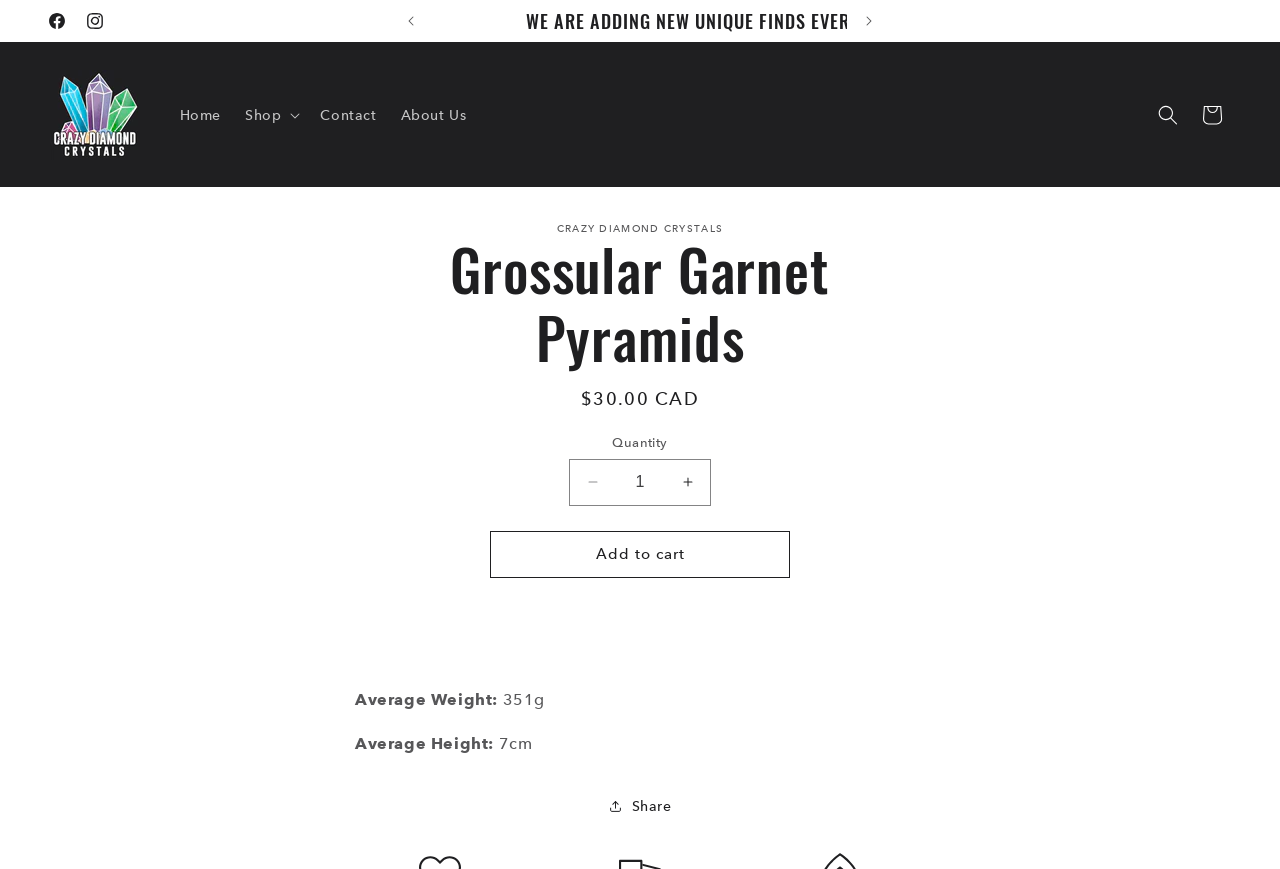Describe all significant elements and features of the webpage.

This webpage is about Grossular Garnet Pyramids from Crazy Diamond Crystals. At the top left, there are social media links to Facebook and Instagram. Below them, there is an announcement bar with a carousel of announcements, currently showing the second of four announcements, which reads "WE ARE ADDING NEW UNIQUE FINDS EVERY WEEK!". 

To the right of the announcement bar, there is a navigation menu with links to "Crazy Diamond Crystals", "Home", "Contact", and "About Us". Below the navigation menu, there is a search button and a cart link. 

The main content of the page is about the Grossular Garnet Pyramids product. The product name "Grossular Garnet Pyramids" is displayed prominently, followed by the regular price of $30.00 CAD. Below the price, there is a quantity section where users can adjust the quantity using decrease and increase buttons, and an "Add to cart" button. 

Further down, there are details about the product, including its average weight of 351g and average height of 7cm. At the bottom right, there is a share button.